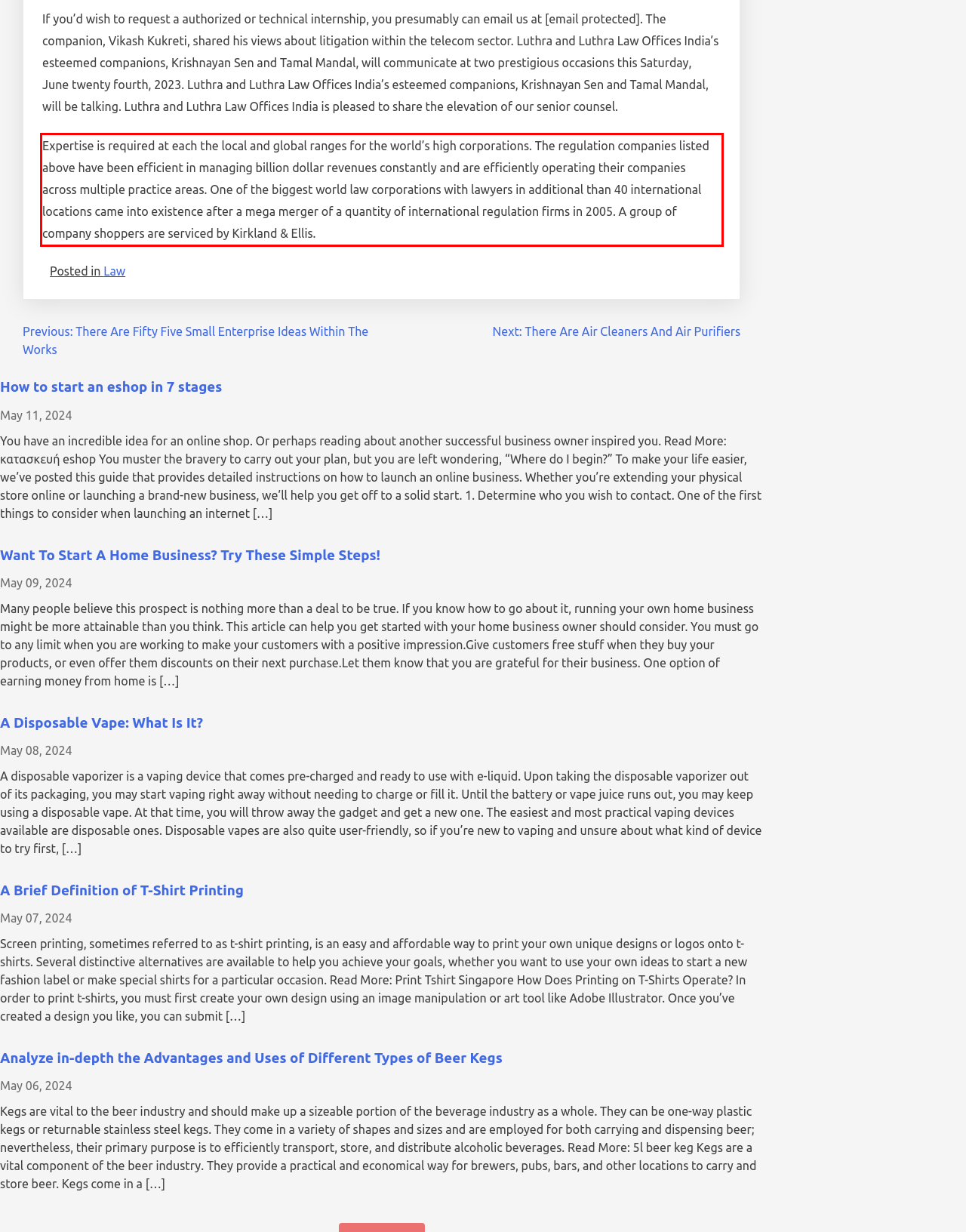Extract and provide the text found inside the red rectangle in the screenshot of the webpage.

Expertise is required at each the local and global ranges for the world’s high corporations. The regulation companies listed above have been efficient in managing billion dollar revenues constantly and are efficiently operating their companies across multiple practice areas. One of the biggest world law corporations with lawyers in additional than 40 international locations came into existence after a mega merger of a quantity of international regulation firms in 2005. A group of company shoppers are serviced by Kirkland & Ellis.